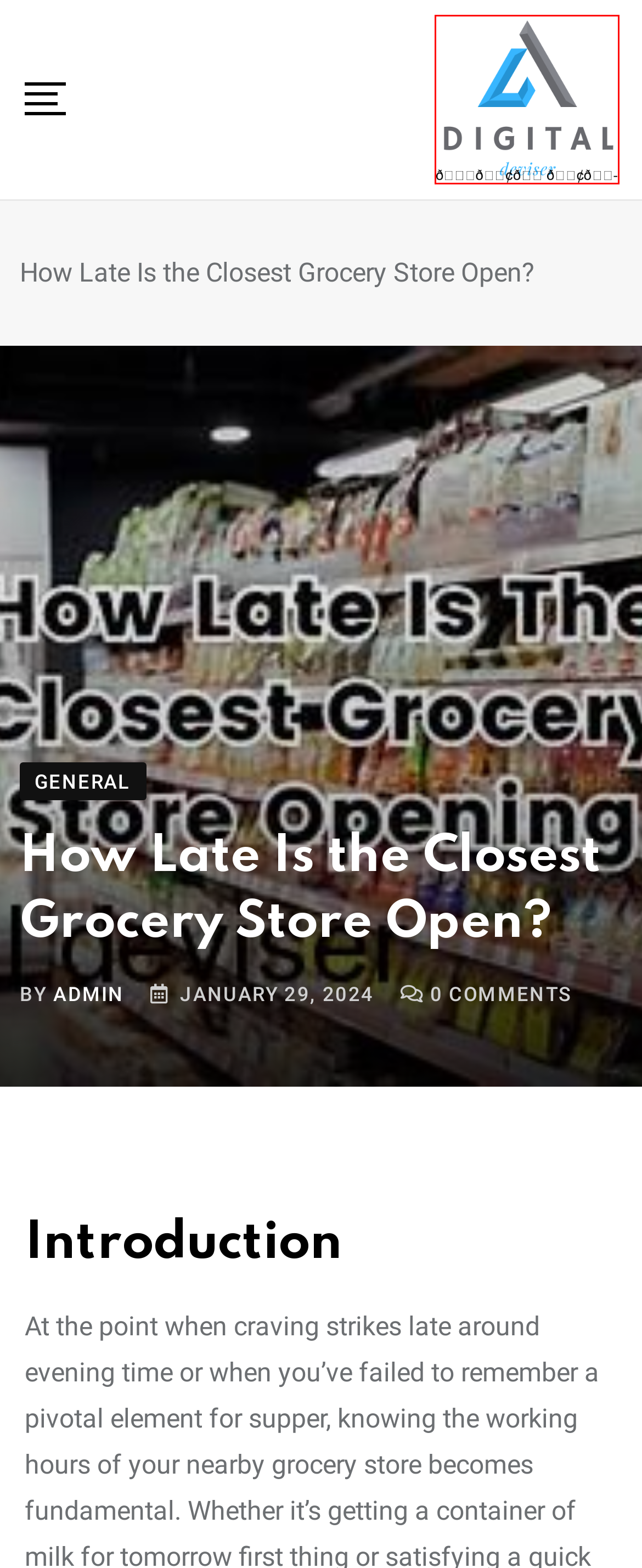Given a screenshot of a webpage with a red rectangle bounding box around a UI element, select the best matching webpage description for the new webpage that appears after clicking the highlighted element. The candidate descriptions are:
A. samsung tv Archives - Digital Deviser
B. Appliances Archives - Digital Deviser
C. Buggy Tour Dubai Archives - Digital Deviser
D. General Archives - Digital Deviser
E. cat in the chrysalis spoiler Archives - Digital Deviser
F. Admin, Author at Digital Deviser
G. Digital Deviser | Tech News | Latest Technology
H. best hp laptops Archives - Digital Deviser

G